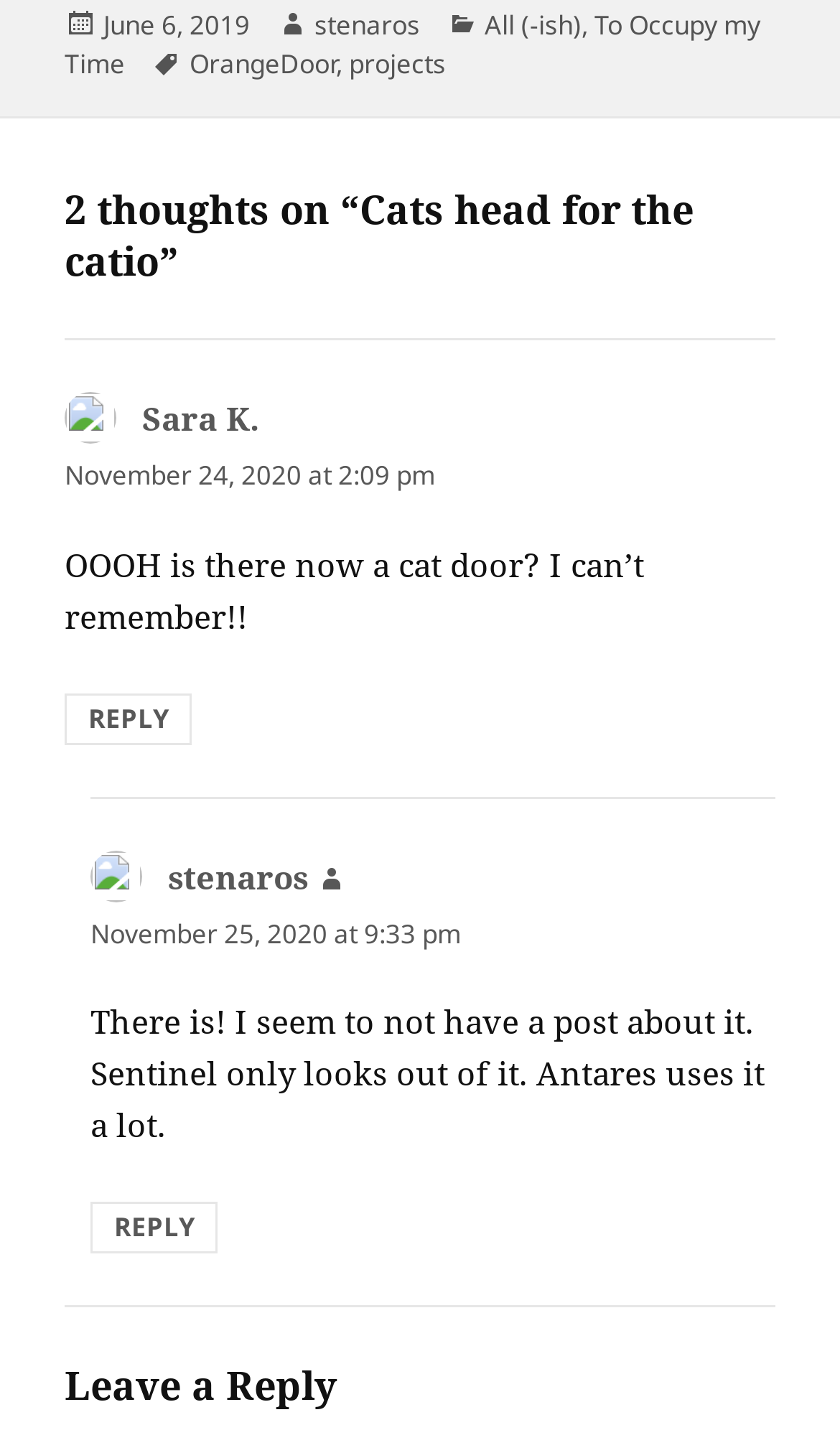Respond to the question below with a single word or phrase:
What is the name of the person who commented on November 24, 2020?

Sara K.